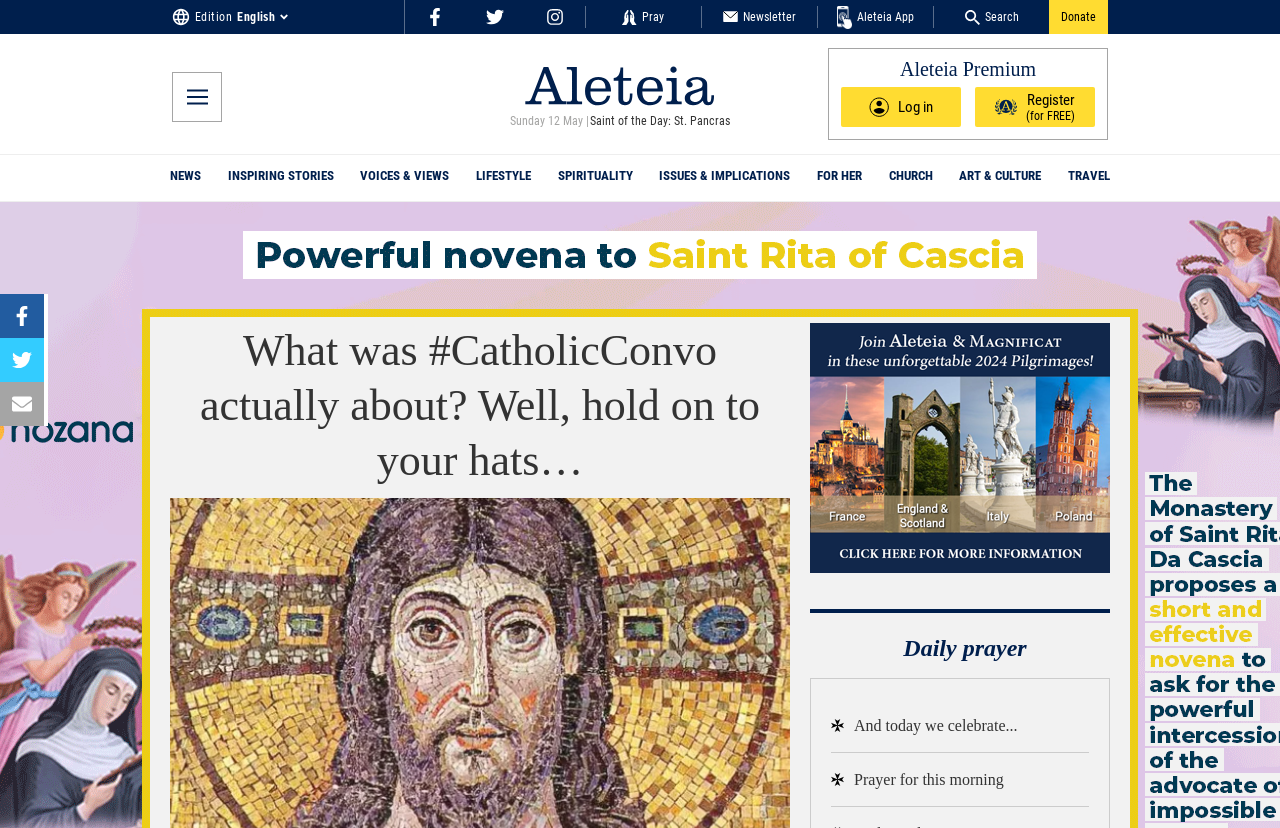Find the bounding box coordinates for the area you need to click to carry out the instruction: "Search for something". The coordinates should be four float numbers between 0 and 1, indicated as [left, top, right, bottom].

[0.754, 0.011, 0.796, 0.03]